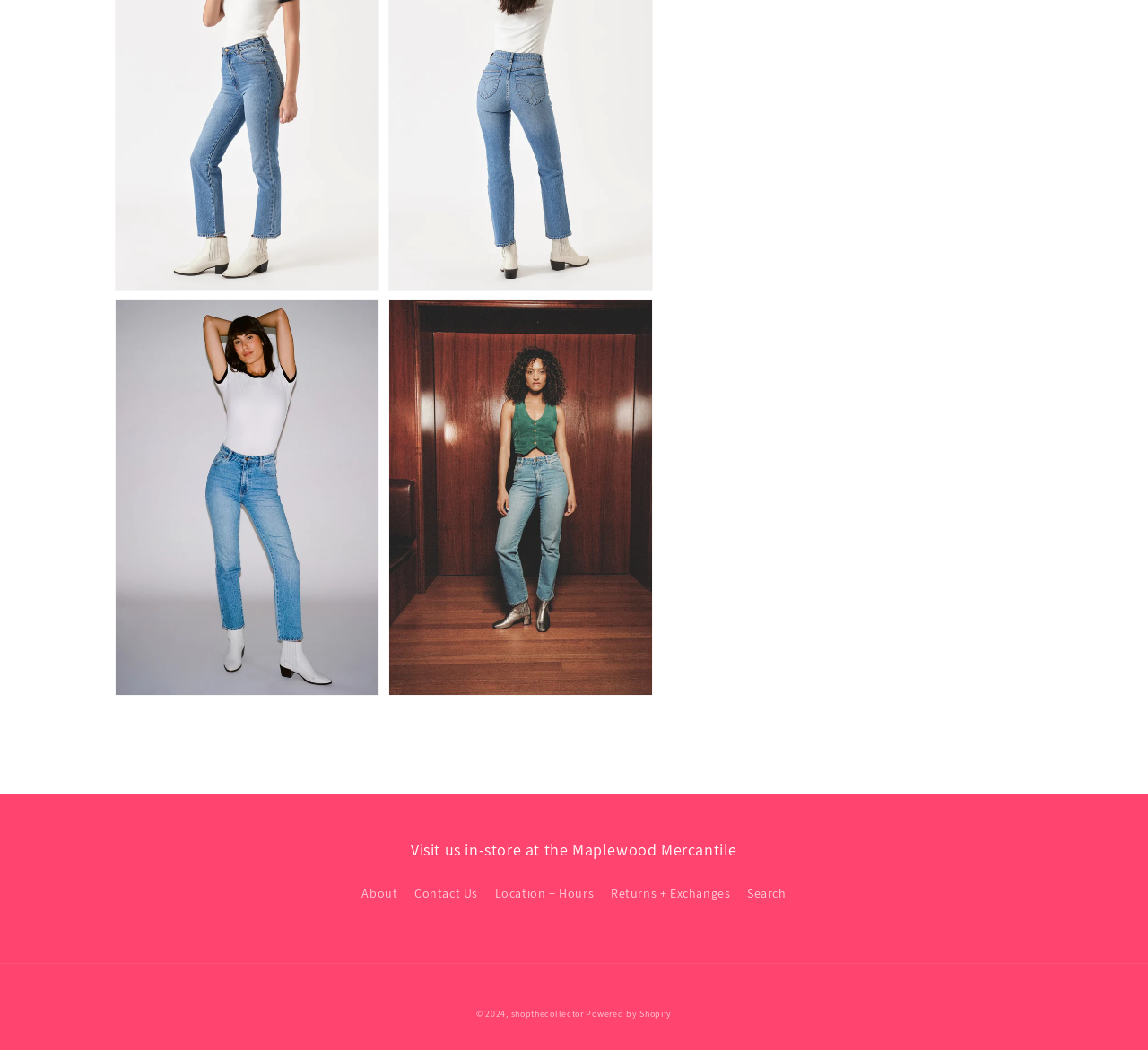Please specify the bounding box coordinates of the clickable region to carry out the following instruction: "View location and hours". The coordinates should be four float numbers between 0 and 1, in the format [left, top, right, bottom].

[0.431, 0.836, 0.517, 0.866]